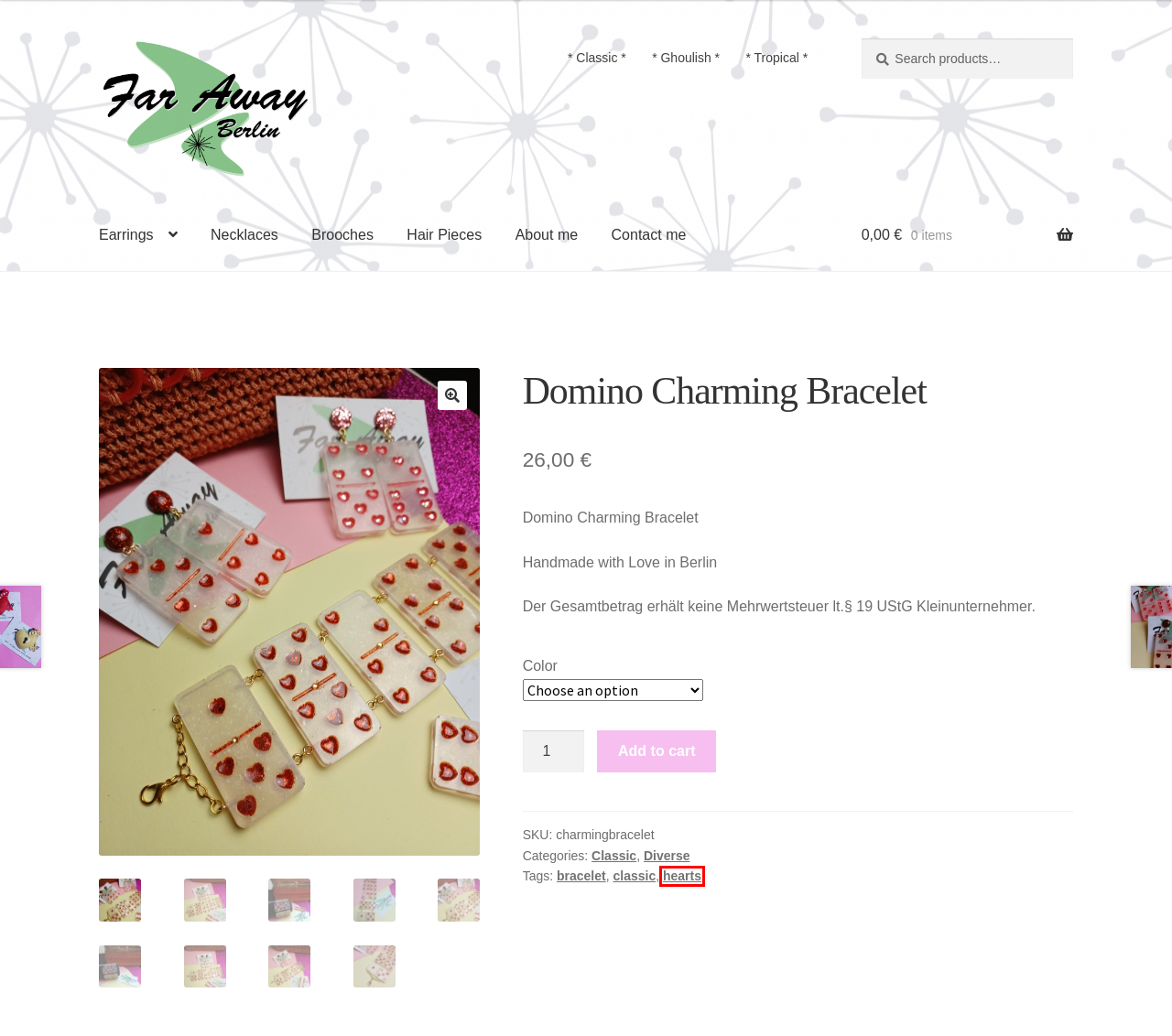Analyze the screenshot of a webpage that features a red rectangle bounding box. Pick the webpage description that best matches the new webpage you would see after clicking on the element within the red bounding box. Here are the candidates:
A. Contact me – Far Away Berlin
B. Datenschutzerklärung – Far Away Berlin
C. Privacy Policy – Far Away Berlin
D. Impressum – Far Away Berlin
E. hearts – Far Away Berlin
F. Far Away Berlin
G. * Atomic * – Far Away Berlin
H. About me – Far Away Berlin

E